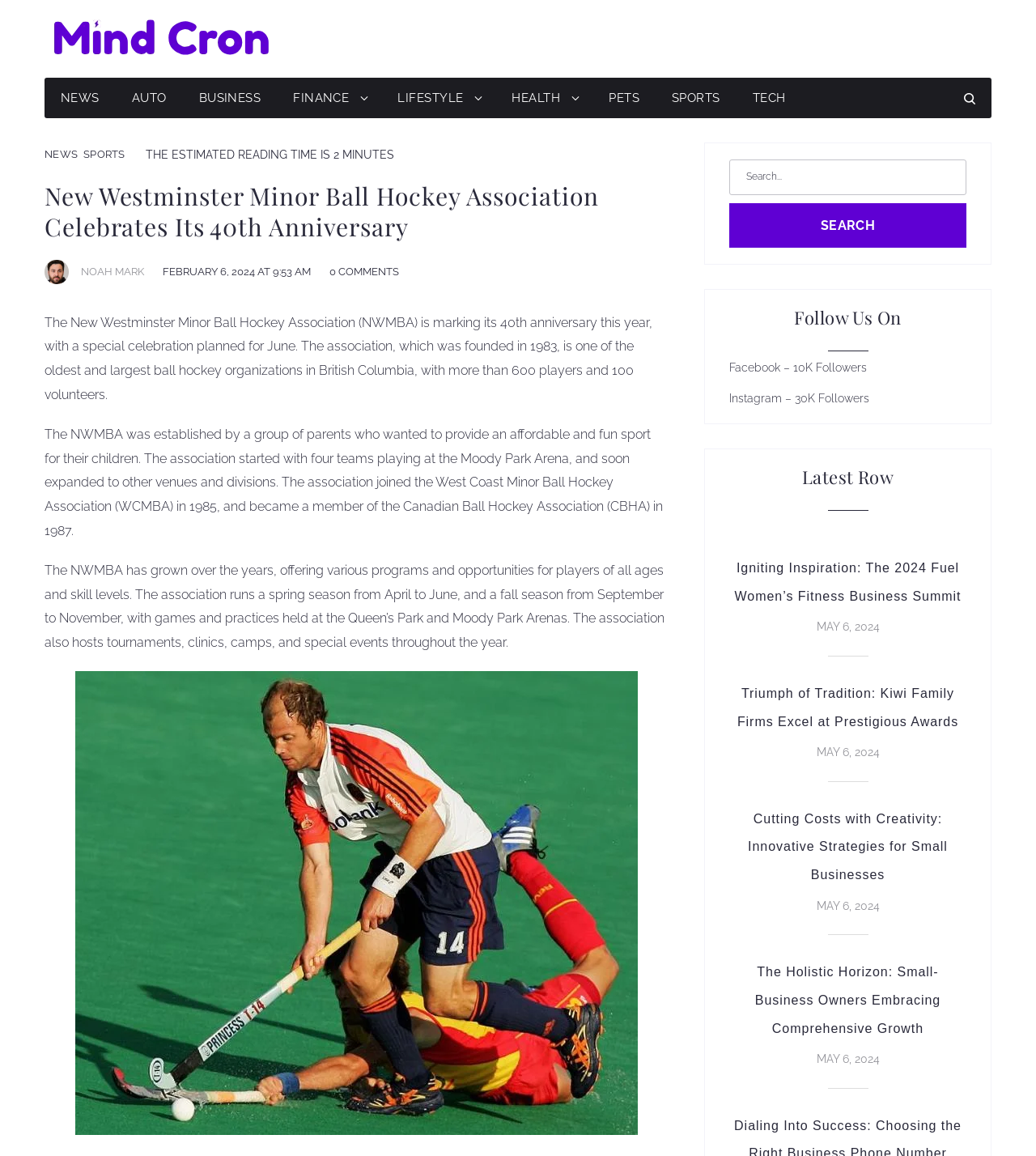Can you provide the bounding box coordinates for the element that should be clicked to implement the instruction: "Click on the SPORTS link"?

[0.633, 0.068, 0.711, 0.101]